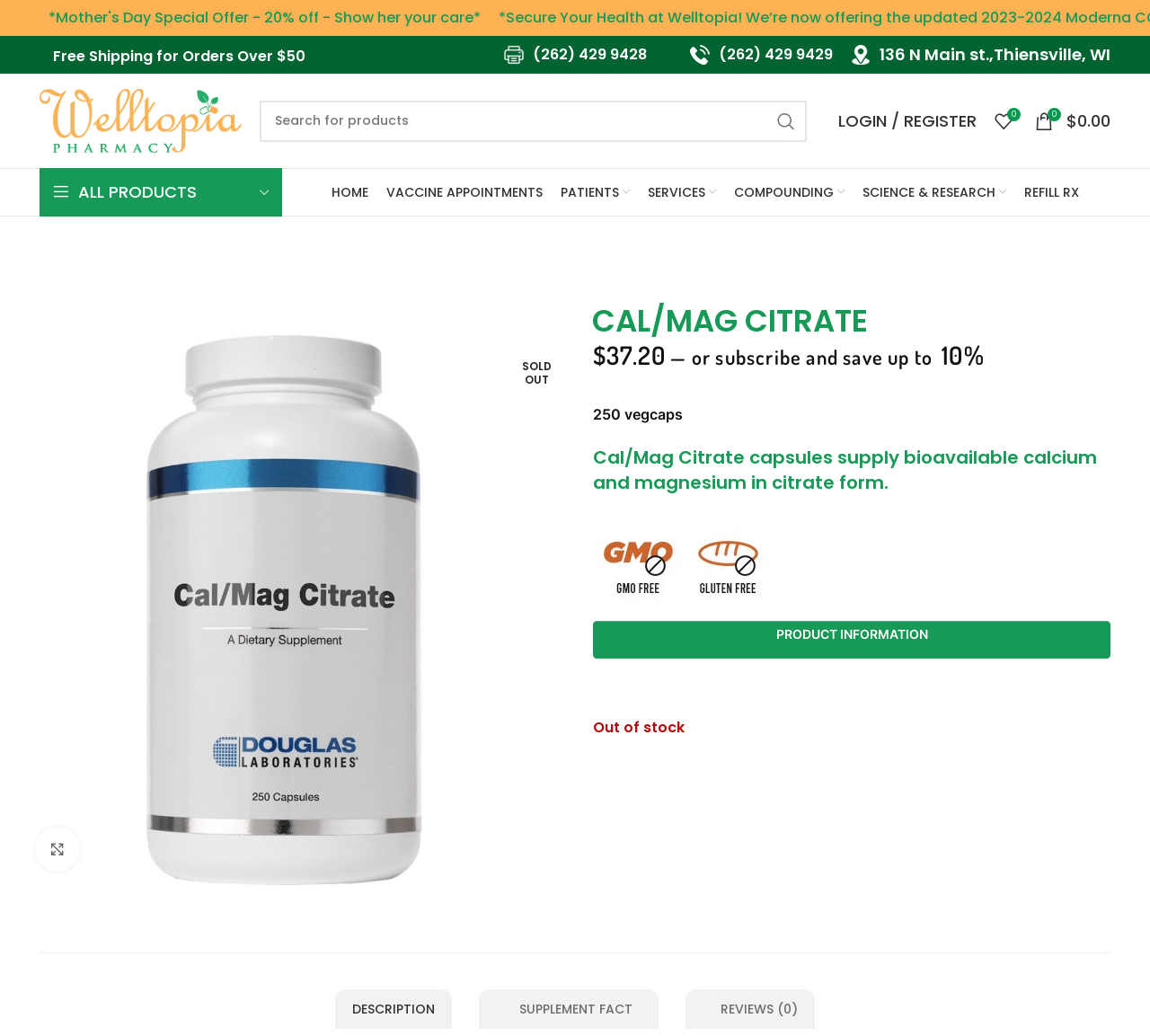Identify the bounding box coordinates of the region that should be clicked to execute the following instruction: "Search for products".

[0.226, 0.097, 0.702, 0.137]